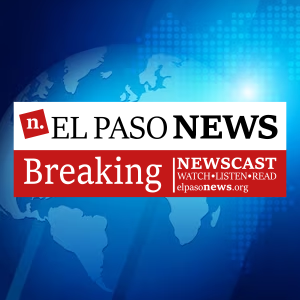What are the three modes of accessing news content?
Please give a well-detailed answer to the question.

The phrase 'NEWSCast' appears alongside the instructions 'WATCH • LISTEN • READ', indicating various modes of accessing news content.